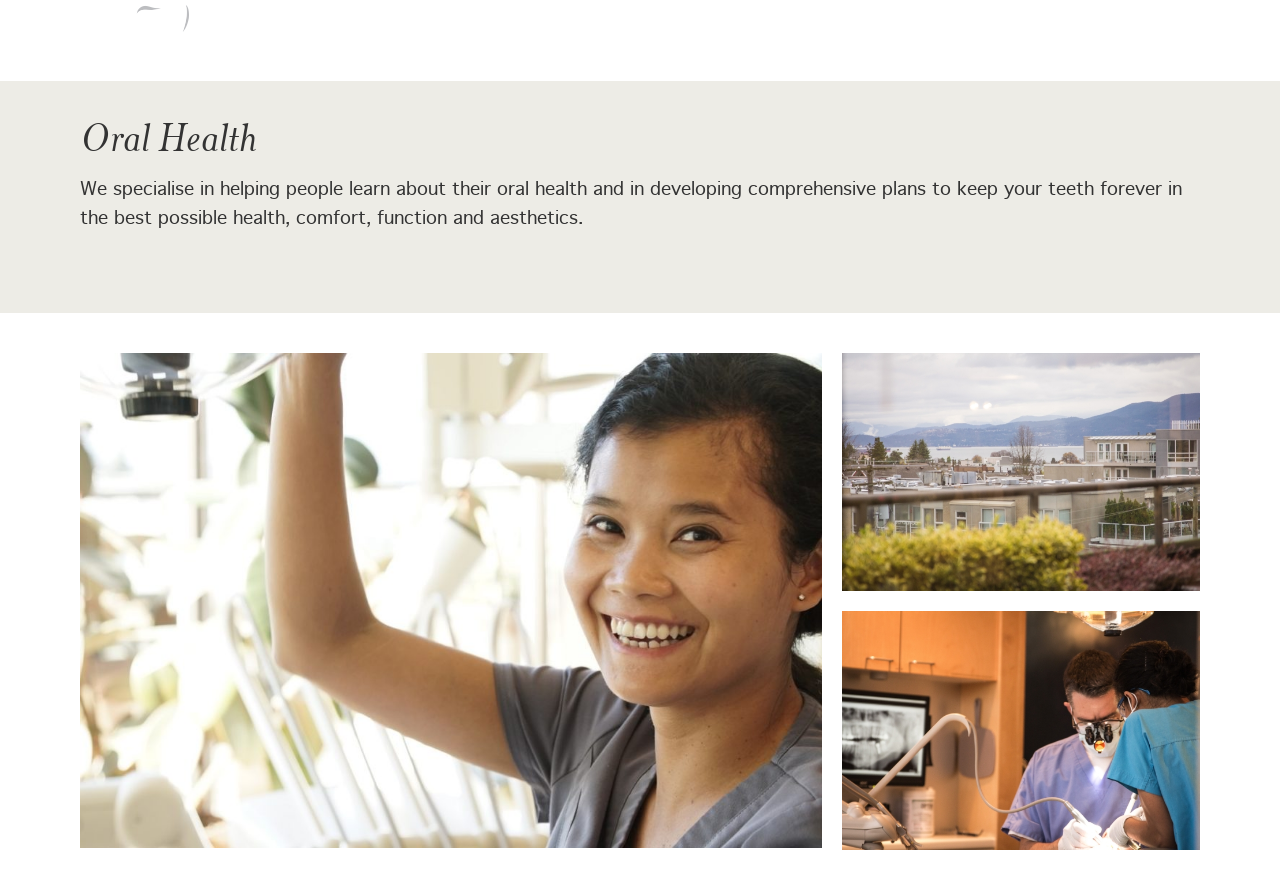Show the bounding box coordinates for the HTML element described as: "alt="The Marshall Clinic"".

[0.05, 0.035, 0.212, 0.055]